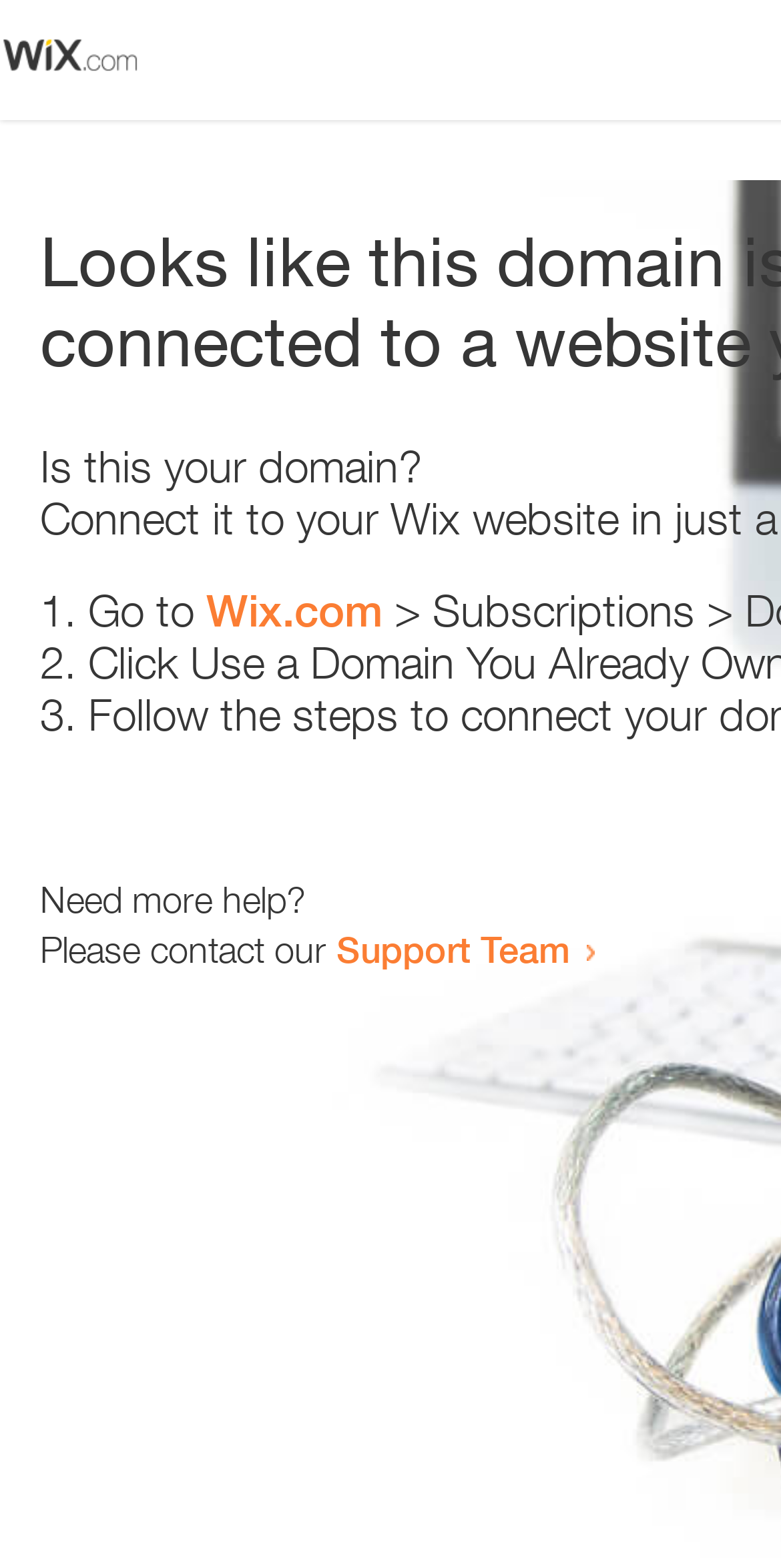Extract the main headline from the webpage and generate its text.

Looks like this domain isn't
connected to a website yet